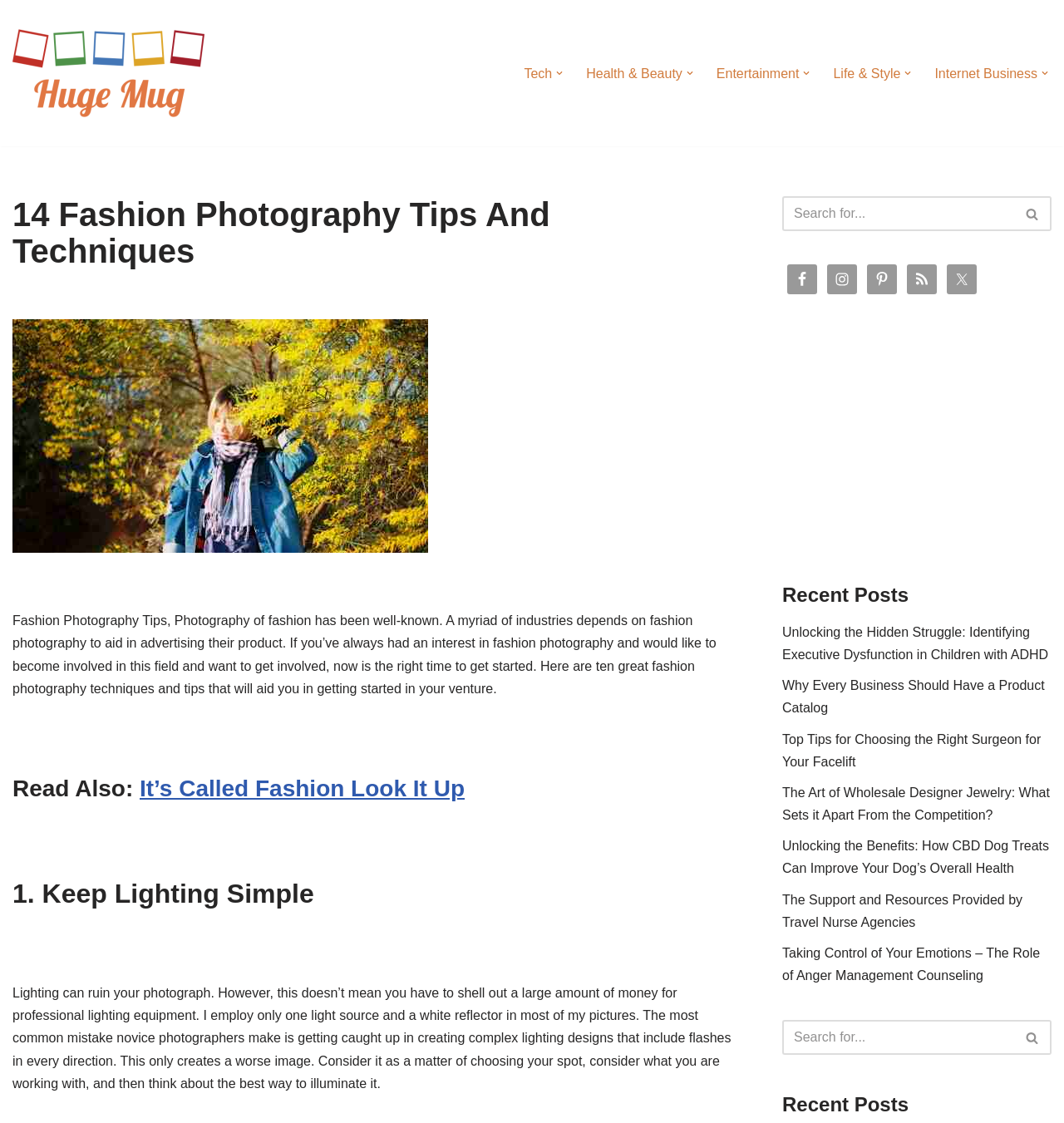What is the purpose of fashion photography?
Based on the screenshot, give a detailed explanation to answer the question.

The purpose of fashion photography is to aid in advertising, as mentioned in the introductory paragraph of the webpage. It is used by various industries to promote their products.